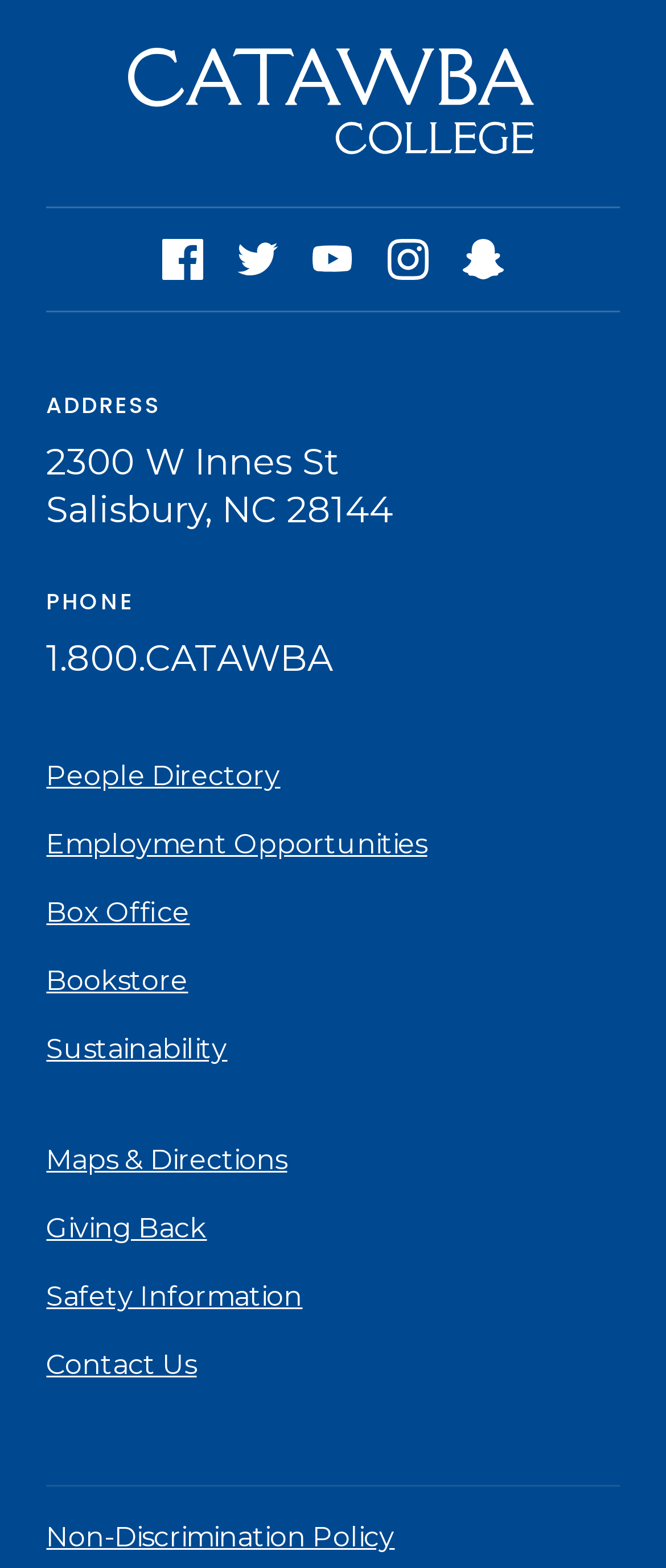Using the description "Instagram", locate and provide the bounding box of the UI element.

[0.582, 0.152, 0.644, 0.178]